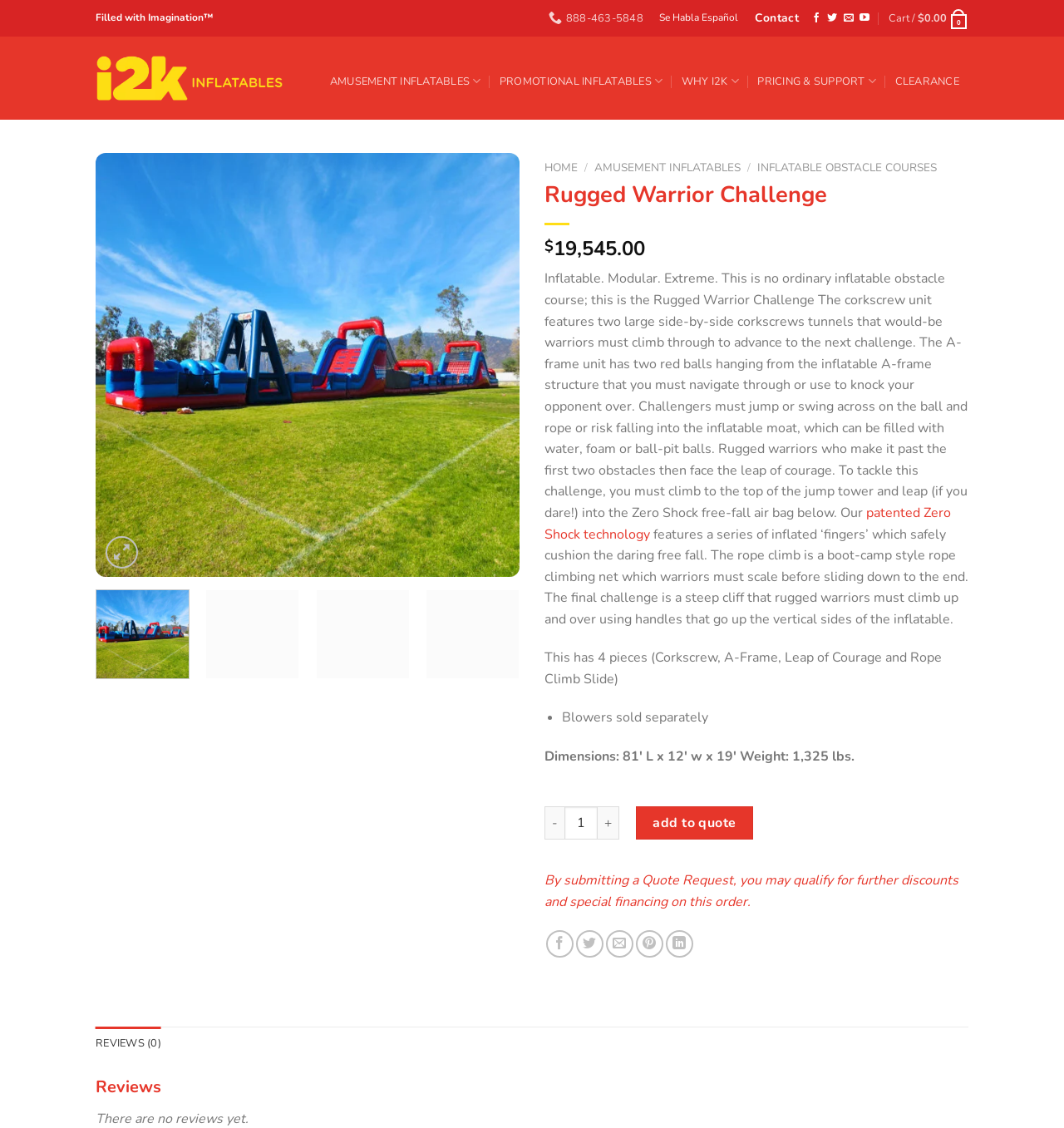How many pieces does the Rugged Warrior Challenge have?
Please use the image to provide an in-depth answer to the question.

I found the answer by reading the product description which states 'This has 4 pieces (Corkscrew, A-Frame, Leap of Courage and Rope Climb Slide)'.